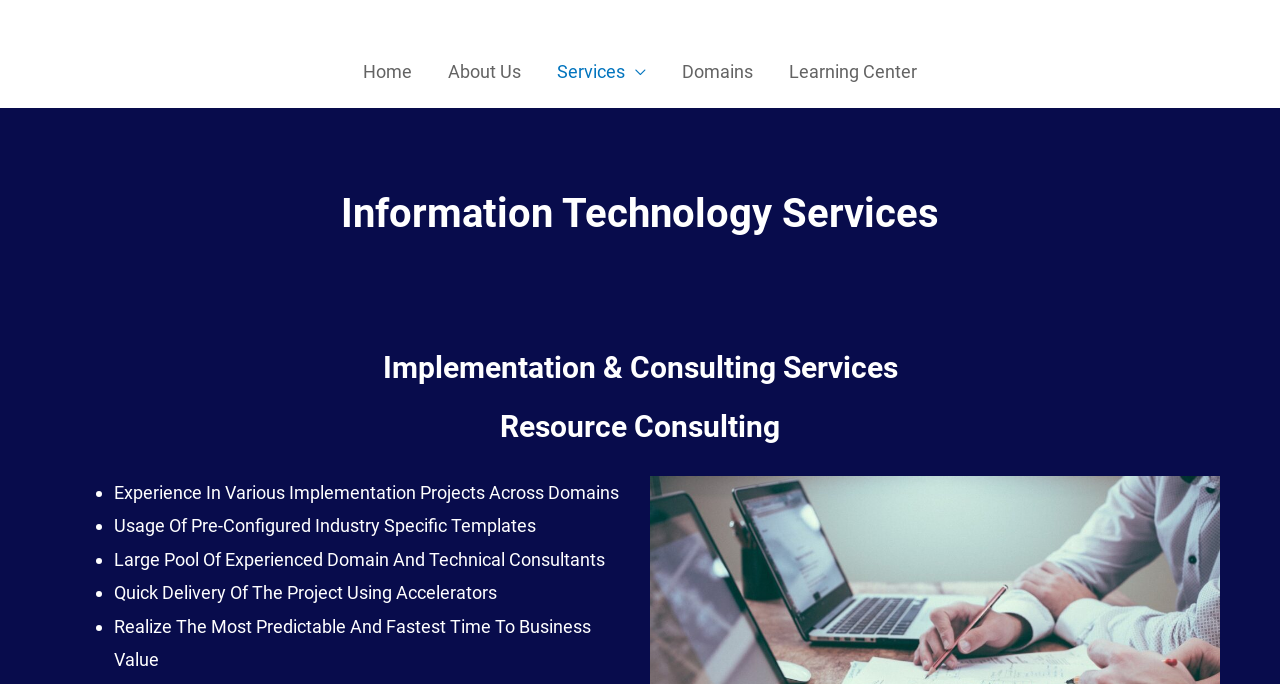Please locate the UI element described by "Home" and provide its bounding box coordinates.

[0.27, 0.053, 0.336, 0.158]